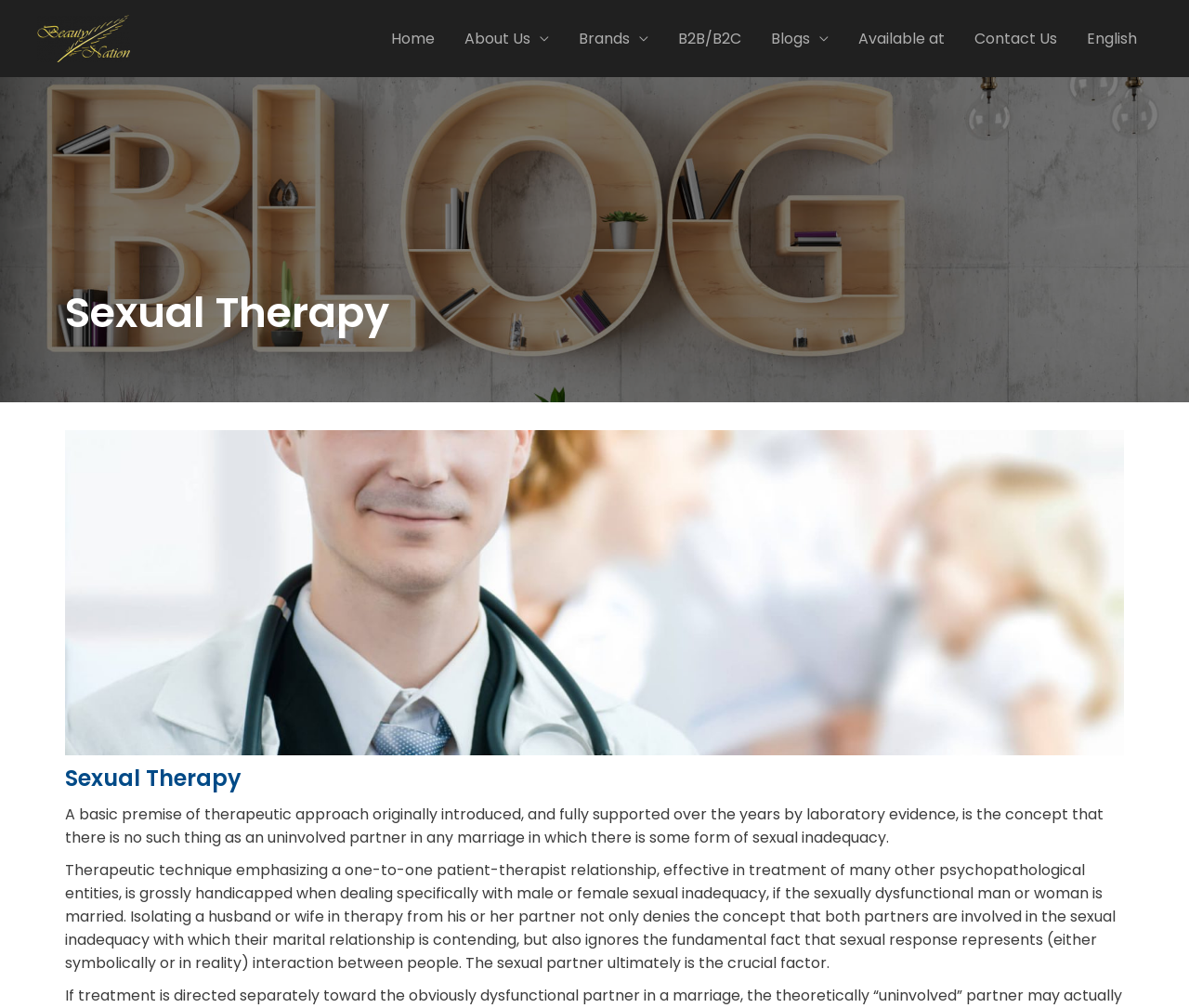Find the bounding box coordinates of the clickable element required to execute the following instruction: "Click the About Us link". Provide the coordinates as four float numbers between 0 and 1, i.e., [left, top, right, bottom].

[0.378, 0.0, 0.474, 0.076]